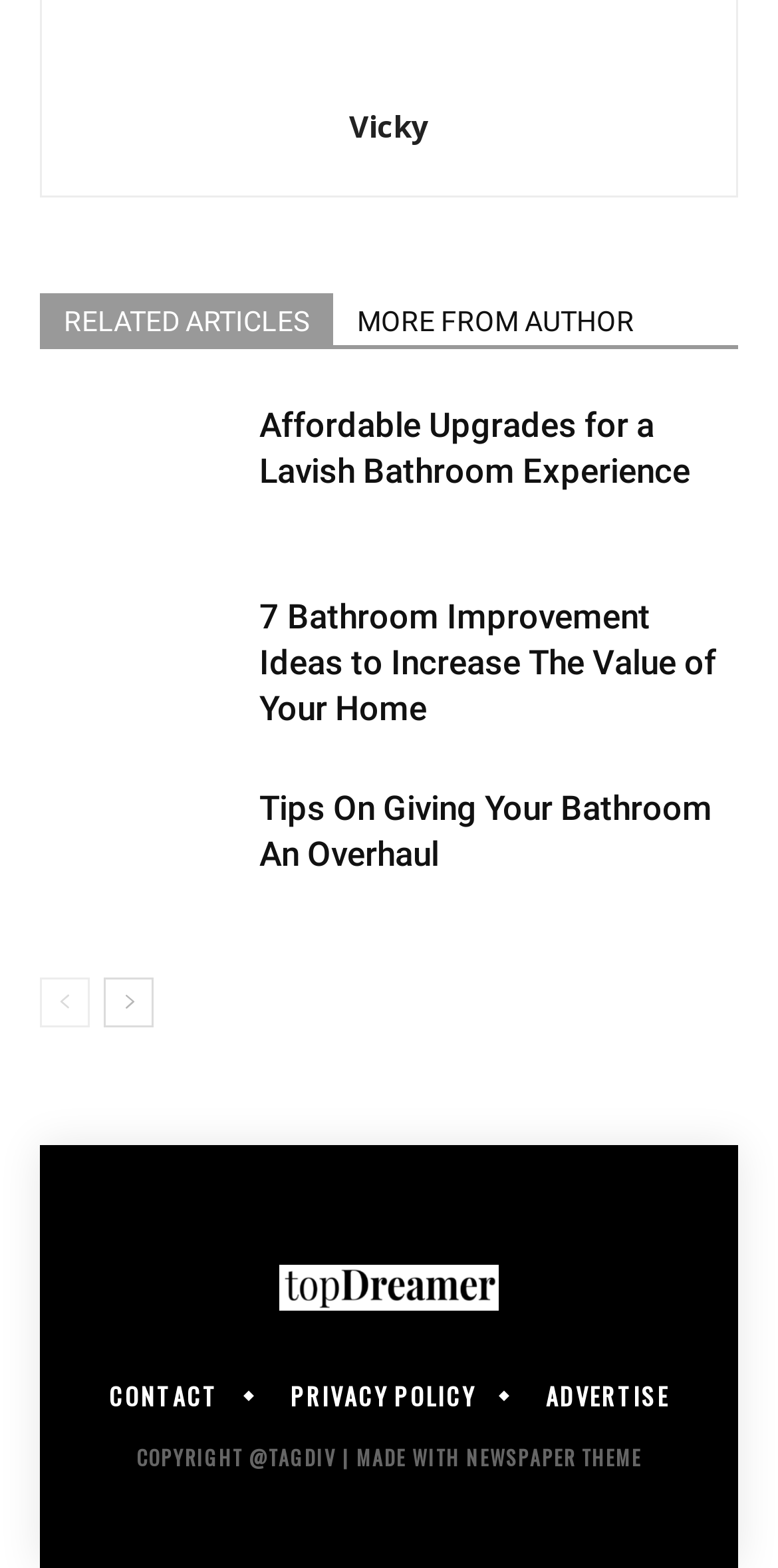Please indicate the bounding box coordinates of the element's region to be clicked to achieve the instruction: "view author profile". Provide the coordinates as four float numbers between 0 and 1, i.e., [left, top, right, bottom].

[0.449, 0.067, 0.551, 0.093]